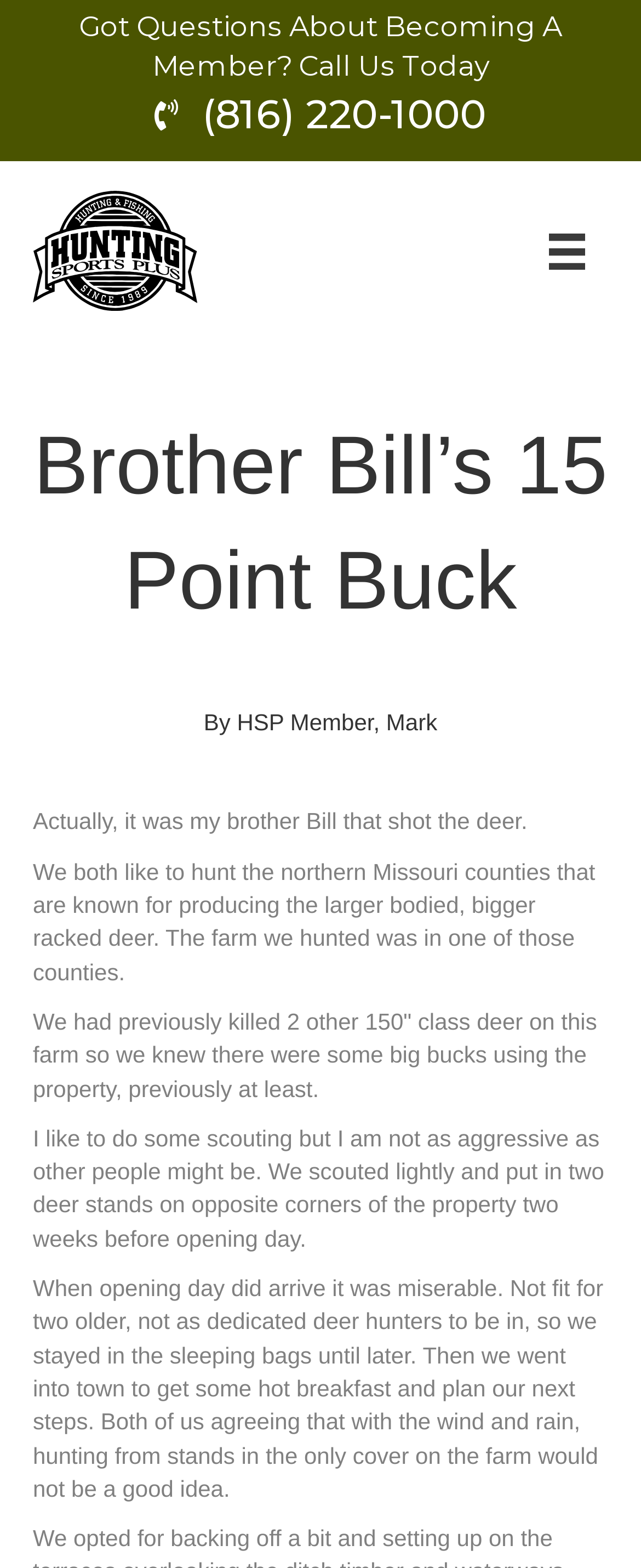What was the weather like on opening day?
Please provide a full and detailed response to the question.

I found the answer by reading the text 'When opening day did arrive it was miserable.' which describes the weather conditions on the first day of hunting.